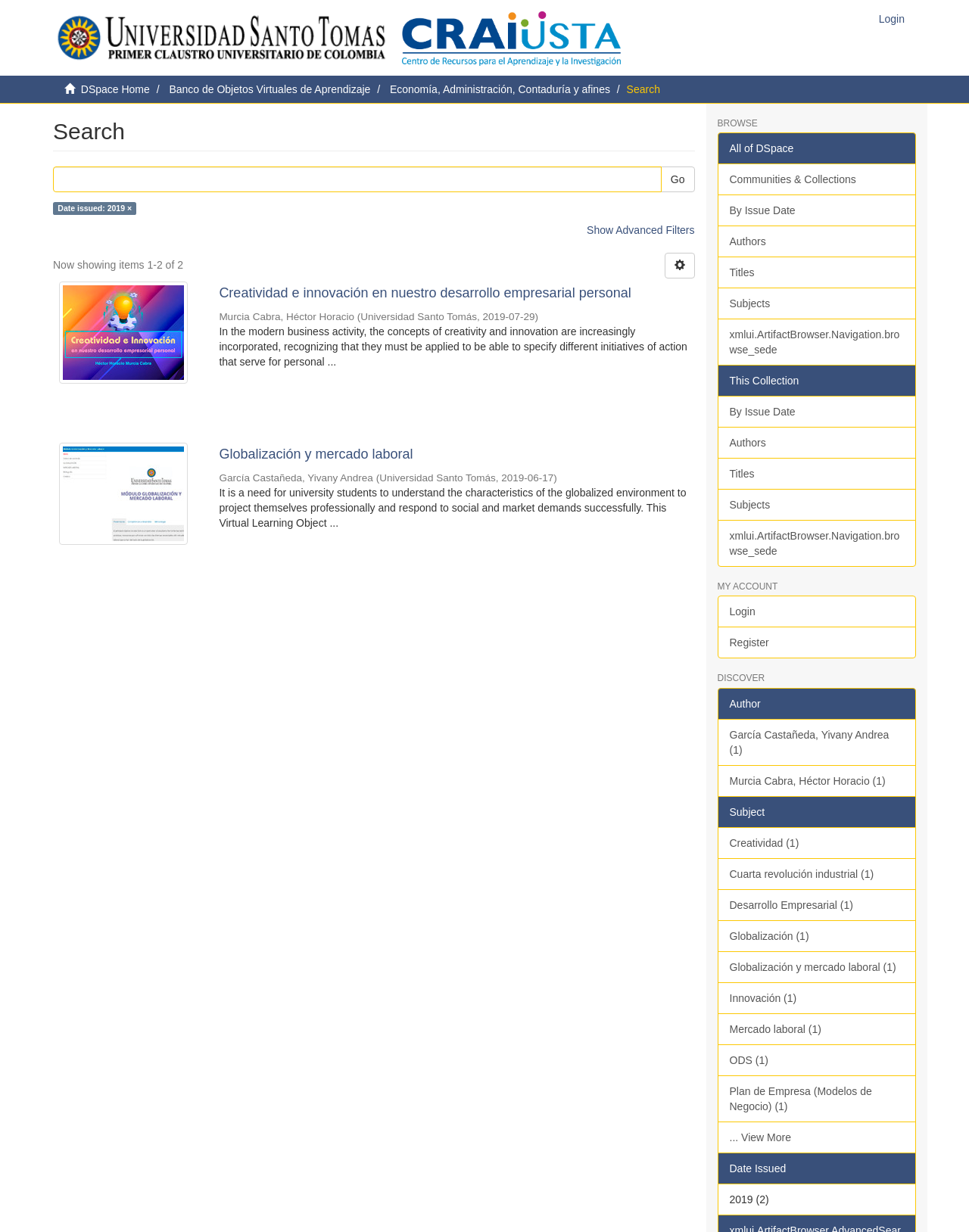How many items are shown on this page?
Answer the question using a single word or phrase, according to the image.

2